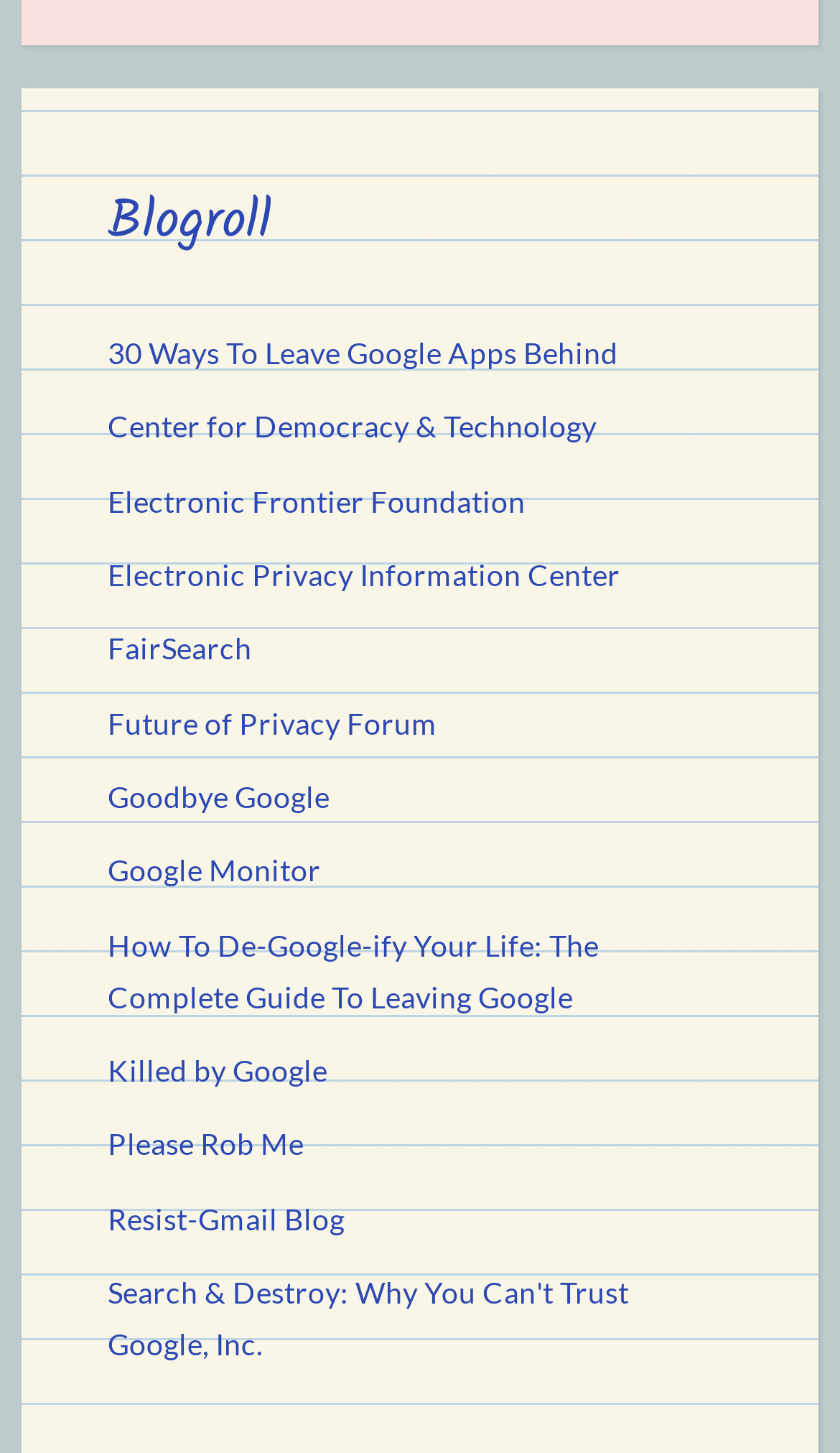Extract the bounding box coordinates for the UI element described as: "Center for Democracy & Technology".

[0.128, 0.282, 0.71, 0.306]